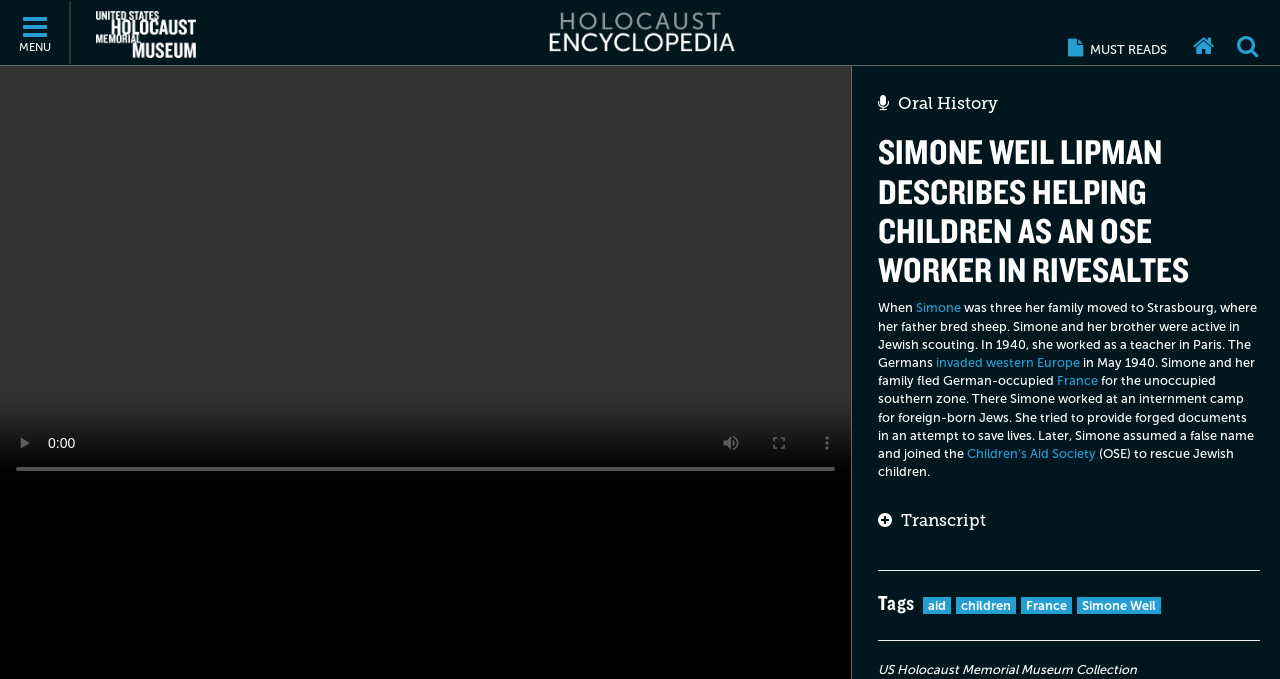Determine the bounding box coordinates for the UI element described. Format the coordinates as (top-left x, top-left y, bottom-right x, bottom-right y) and ensure all values are between 0 and 1. Element description: Menu

[0.001, 0.001, 0.055, 0.094]